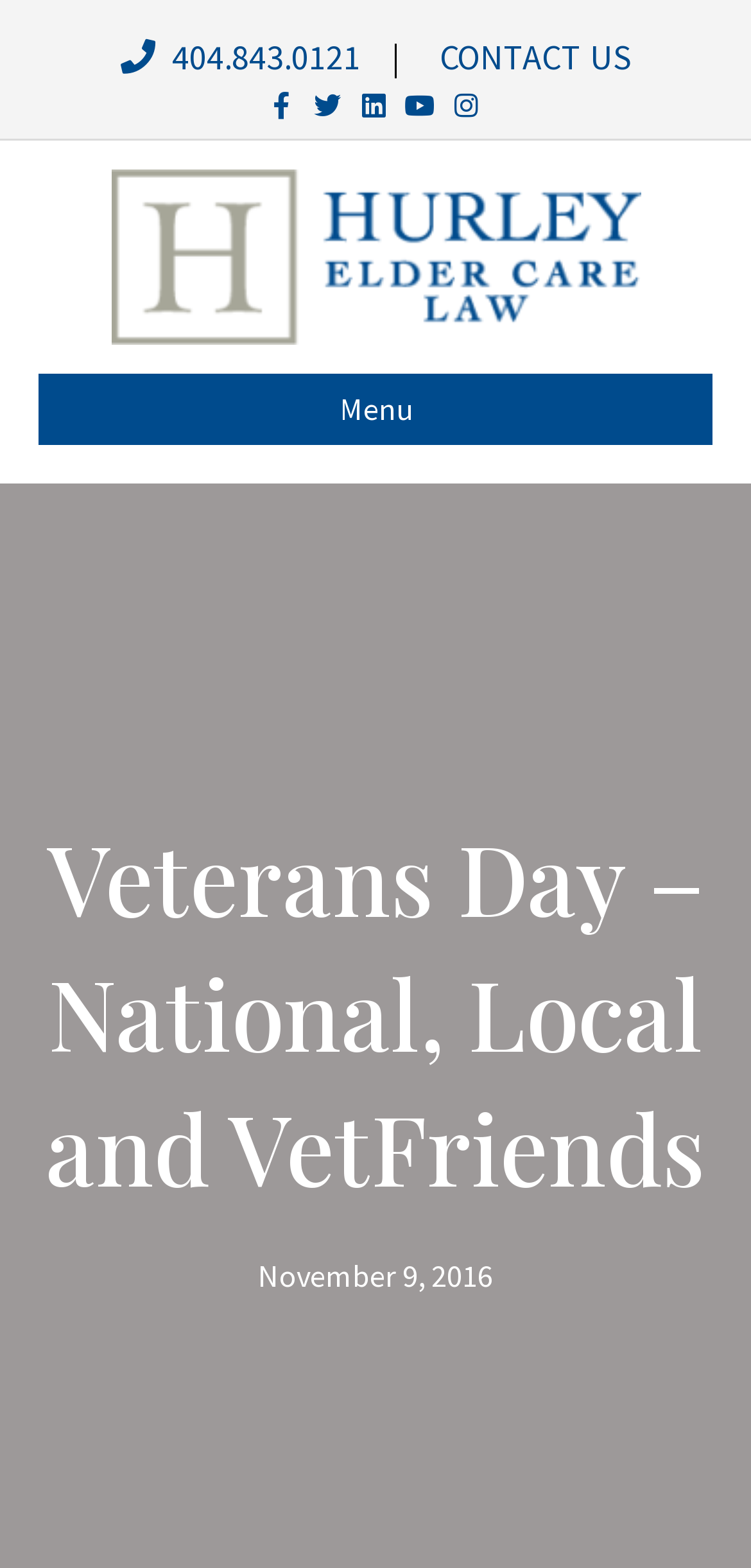Identify the bounding box coordinates for the element you need to click to achieve the following task: "Call the office". The coordinates must be four float values ranging from 0 to 1, formatted as [left, top, right, bottom].

[0.161, 0.022, 0.48, 0.05]